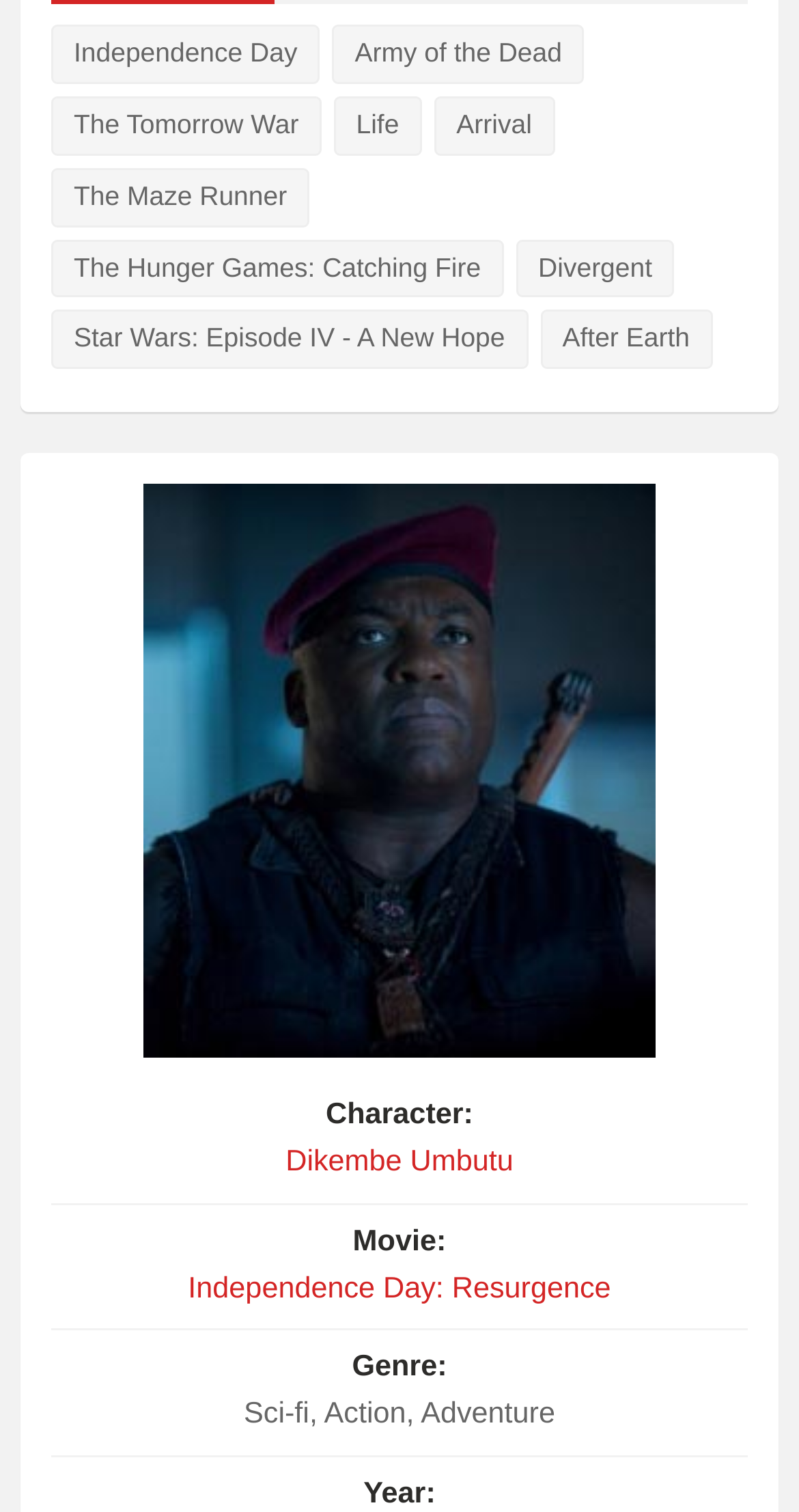Locate the UI element described by Army of the Dead in the provided webpage screenshot. Return the bounding box coordinates in the format (top-left x, top-left y, bottom-right x, bottom-right y), ensuring all values are between 0 and 1.

[0.416, 0.016, 0.732, 0.055]